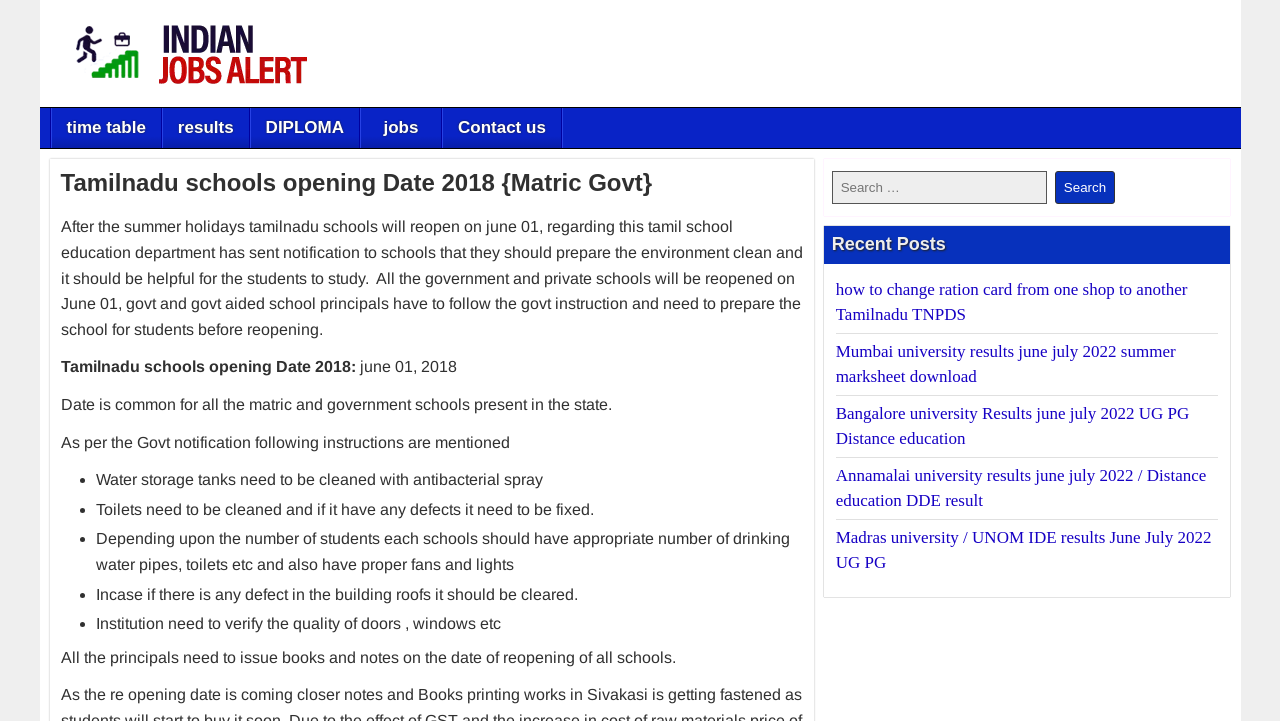Find the bounding box coordinates corresponding to the UI element with the description: "name="s" placeholder="Search …"". The coordinates should be formatted as [left, top, right, bottom], with values as floats between 0 and 1.

[0.65, 0.238, 0.818, 0.283]